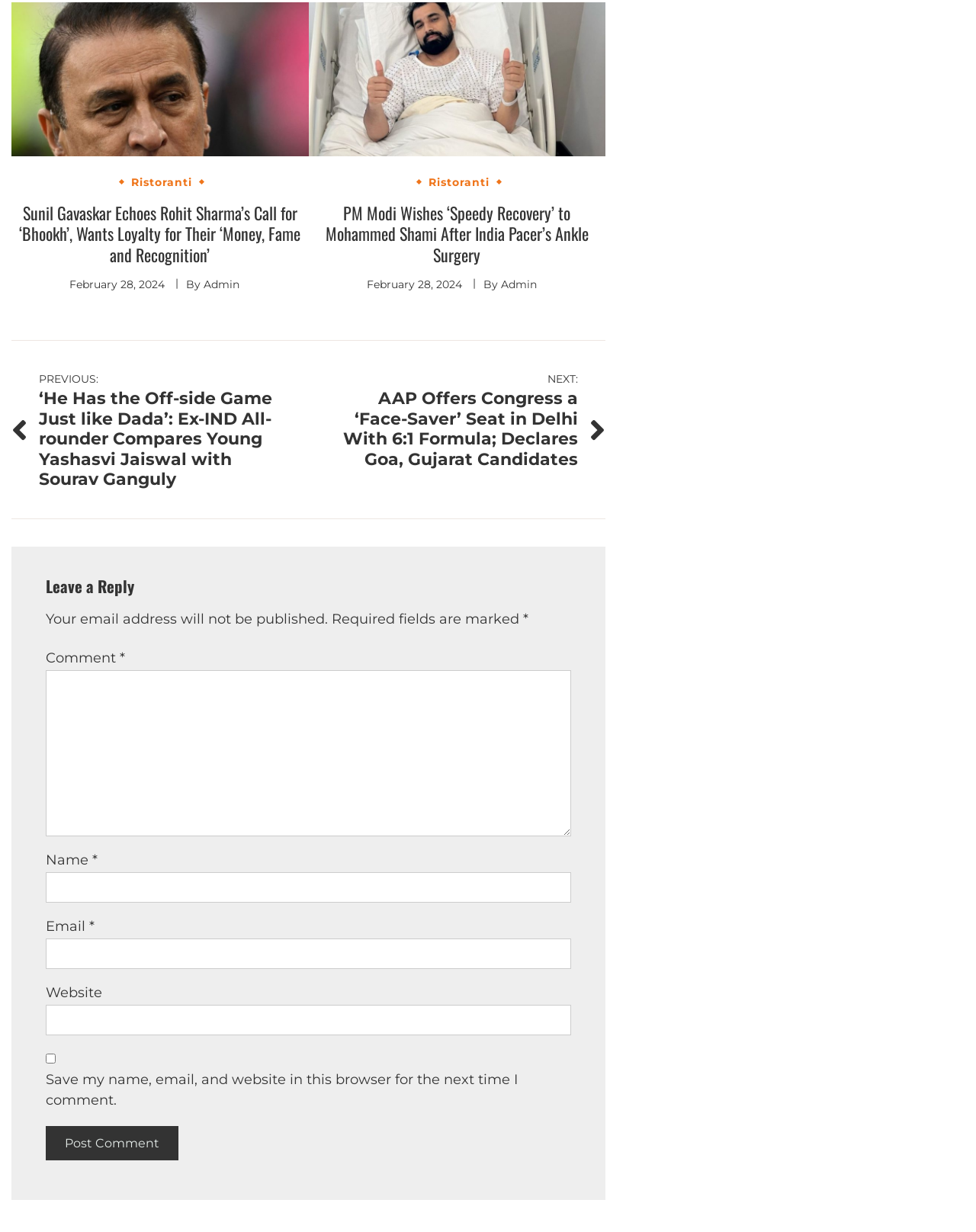Give a one-word or short phrase answer to the question: 
What is the title of the first article?

Sunil Gavaskar Echoes Rohit Sharma’s Call for ‘Bhookh’